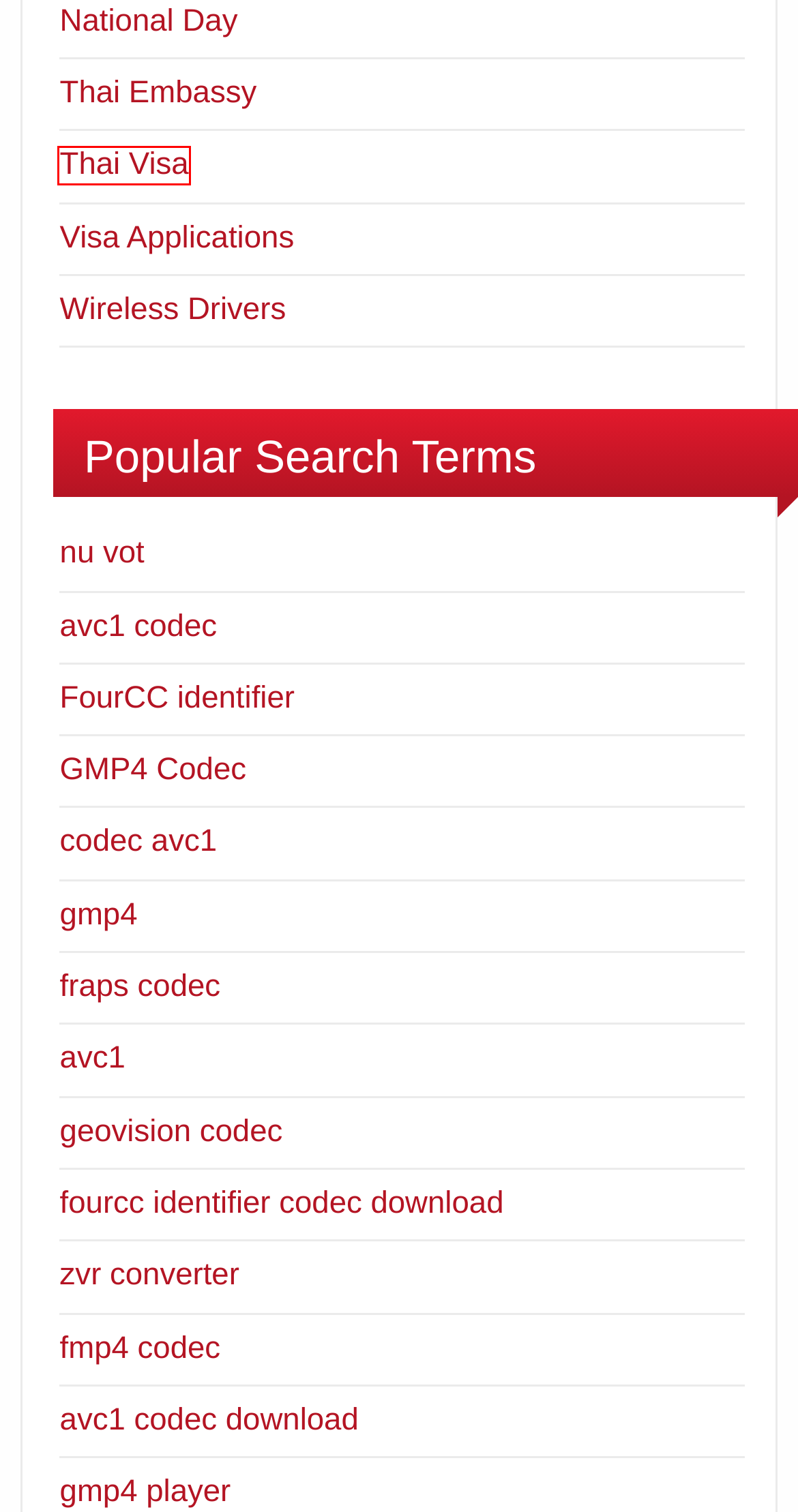You have been given a screenshot of a webpage, where a red bounding box surrounds a UI element. Identify the best matching webpage description for the page that loads after the element in the bounding box is clicked. Options include:
A. CamStudio Lossless Codec / Software | Download Codecs
B. Visa application and Embassy information
C. Fraps Codec | Download Codecs
D. FourCC : CHAM | Download Codecs
E. Thai Immigration - Thai Visa & Thai Immigration
F. FourCC : FMP4 | Download Codecs
G. National Day & Anthem
H. Convert GMP4 to AVI | Download Codecs

E